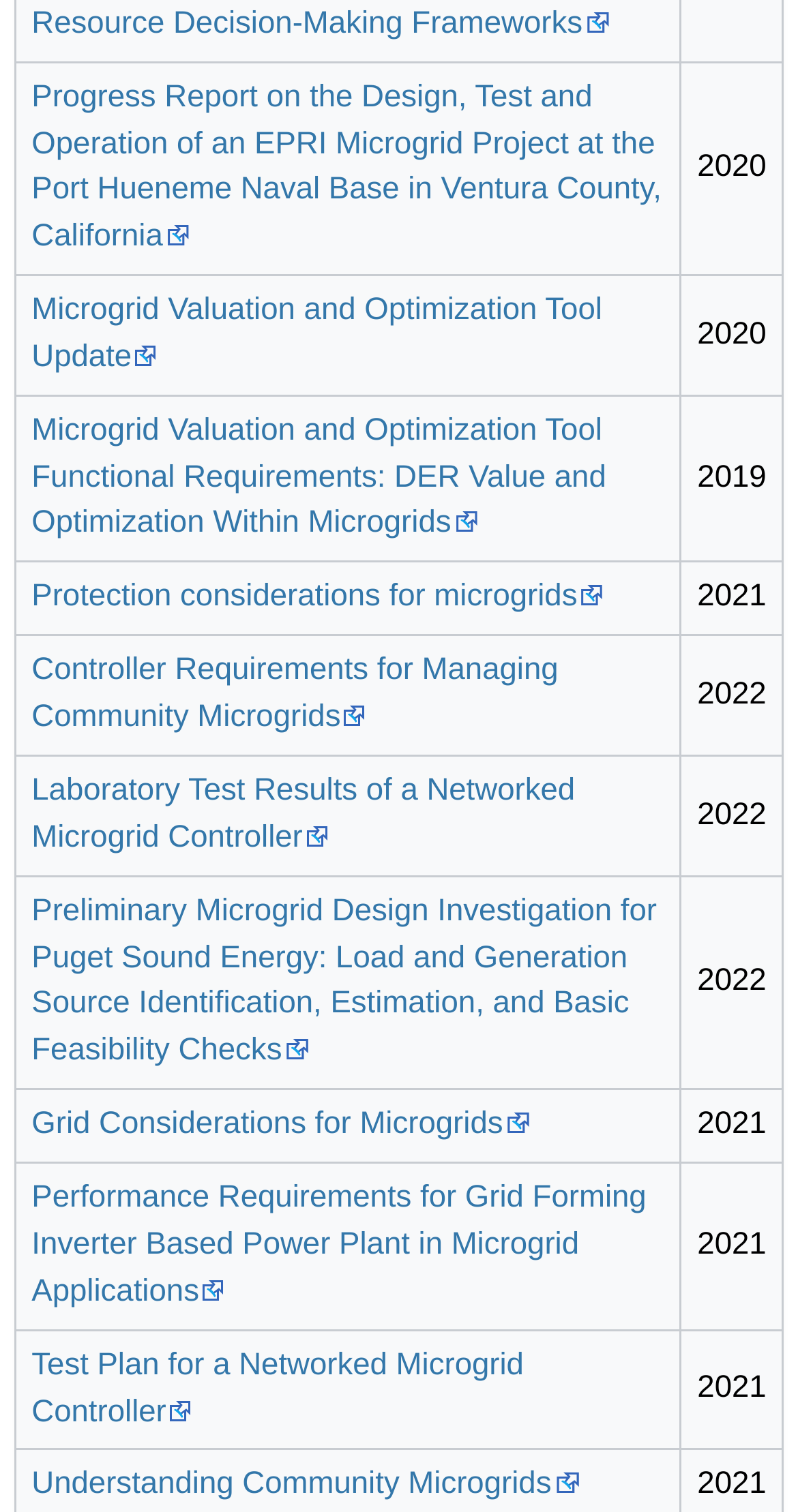Bounding box coordinates are given in the format (top-left x, top-left y, bottom-right x, bottom-right y). All values should be floating point numbers between 0 and 1. Provide the bounding box coordinate for the UI element described as: Grid Considerations for Microgrids

[0.04, 0.732, 0.664, 0.755]